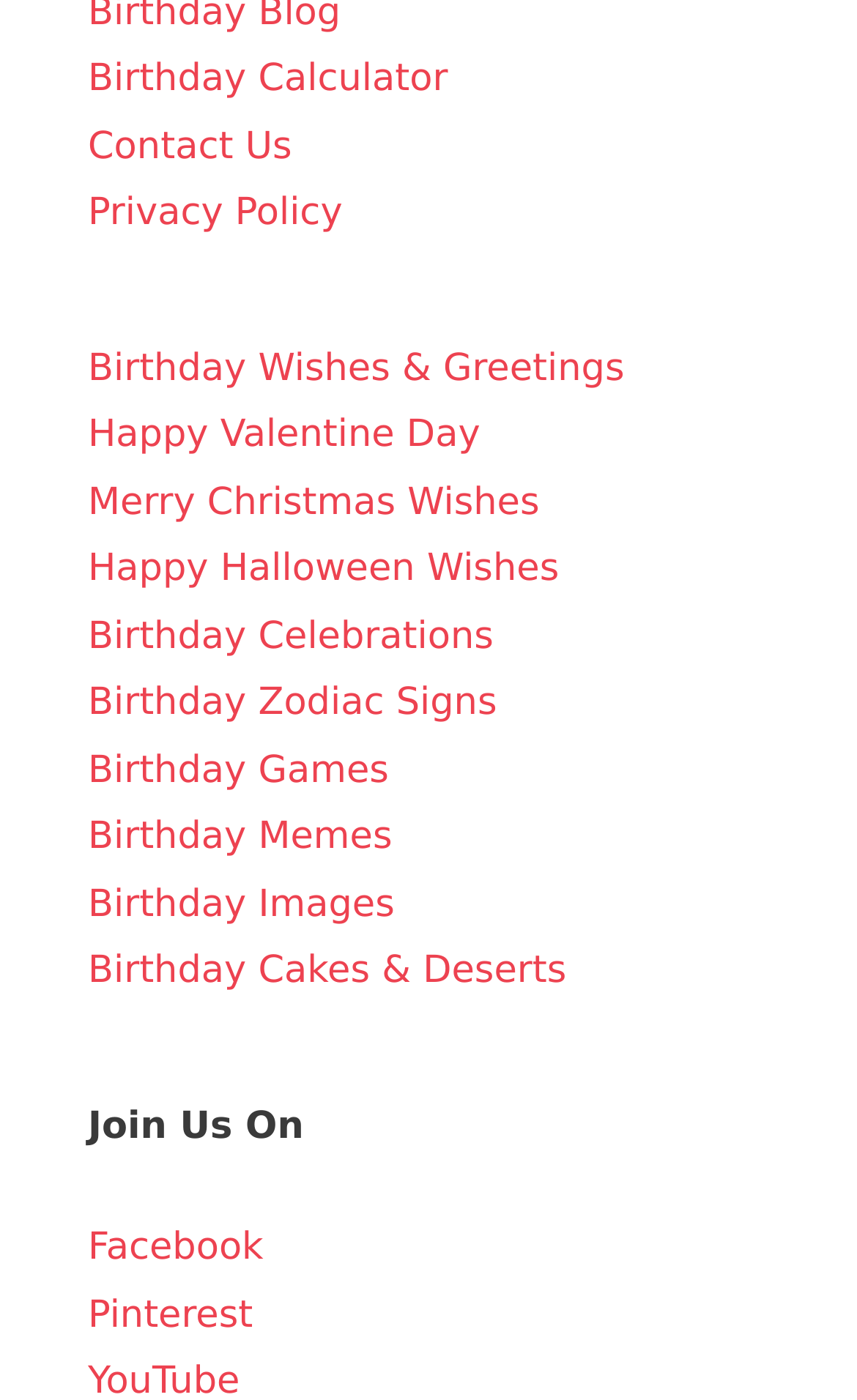Specify the bounding box coordinates of the area that needs to be clicked to achieve the following instruction: "Explore Birthday Images".

[0.103, 0.63, 0.46, 0.662]